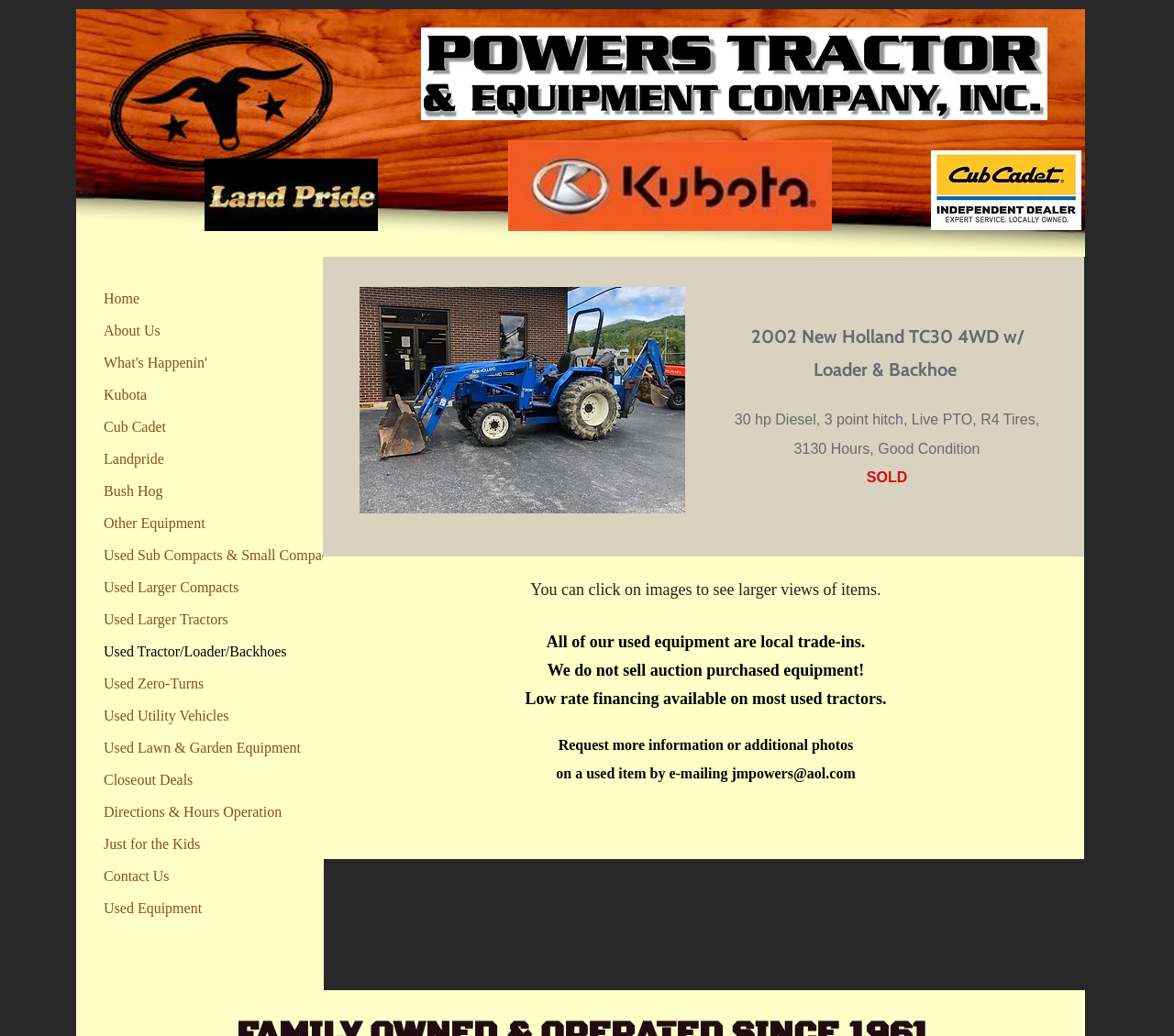Provide your answer in a single word or phrase: 
How can I request more information about a used item?

Email jmpowers@aol.com